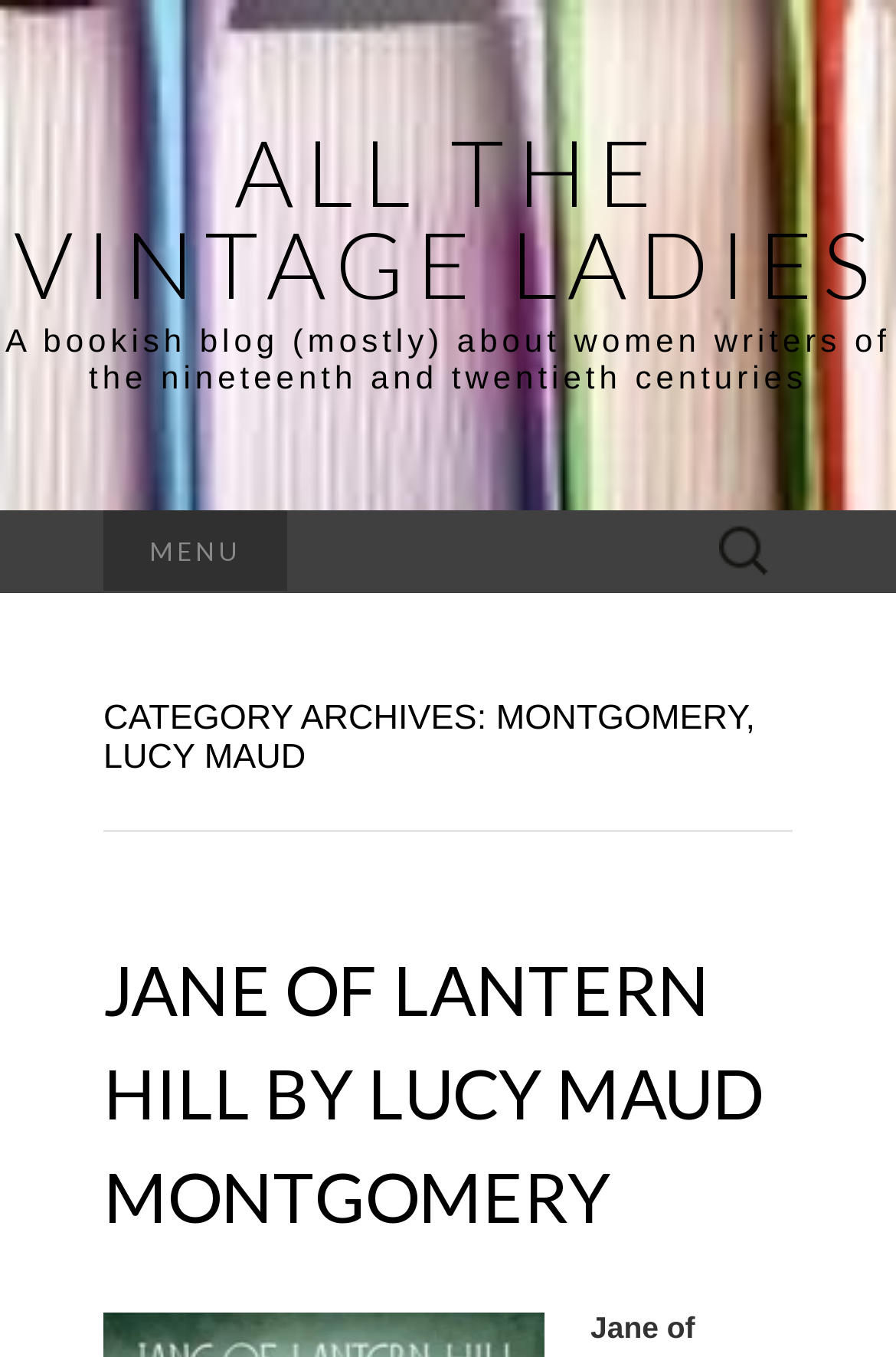Please identify the primary heading on the webpage and return its text.

CATEGORY ARCHIVES: MONTGOMERY, LUCY MAUD